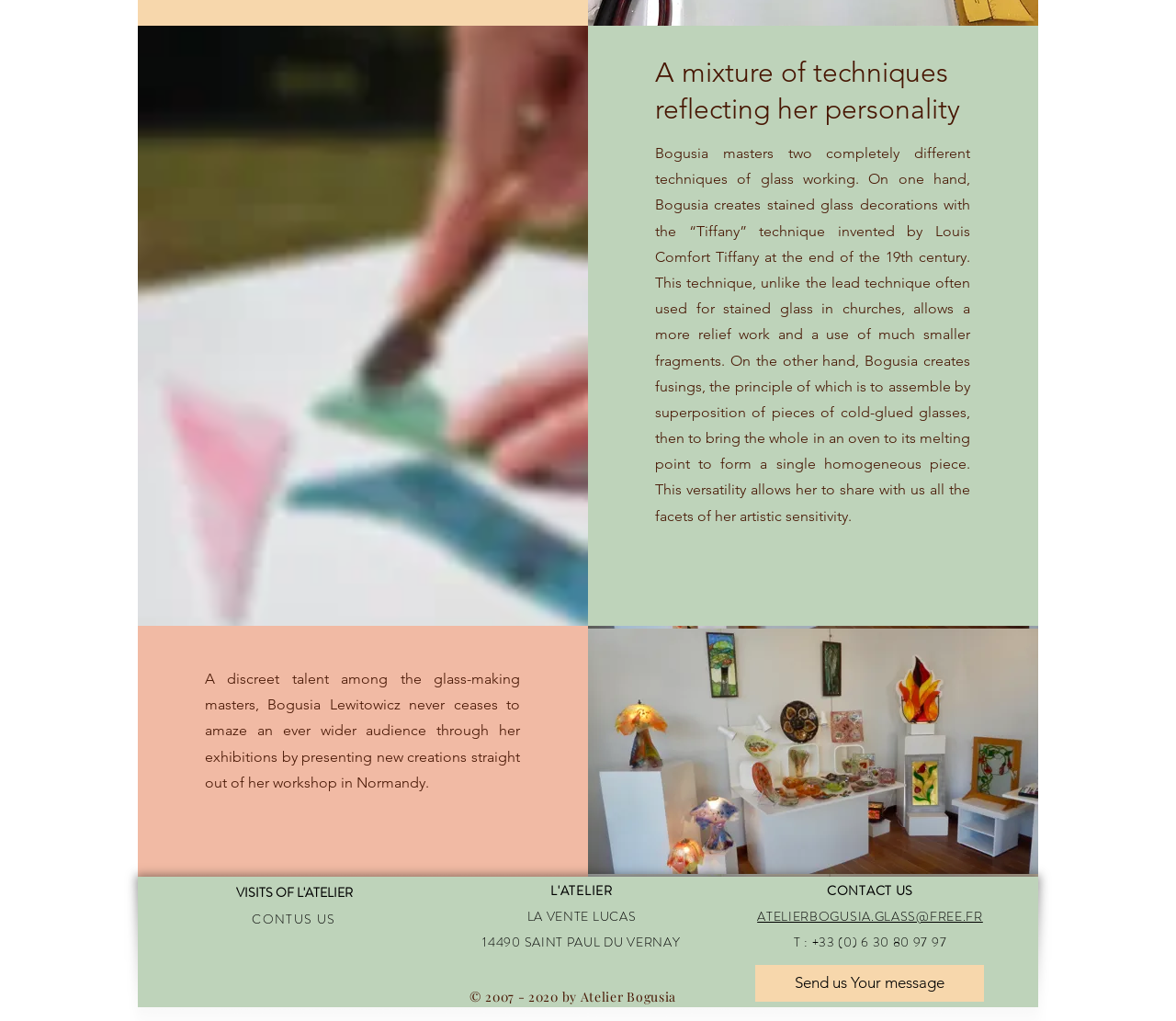From the element description: "ATELIERBOGUSIA.GLASS@FREE.FR", extract the bounding box coordinates of the UI element. The coordinates should be expressed as four float numbers between 0 and 1, in the order [left, top, right, bottom].

[0.644, 0.888, 0.836, 0.905]